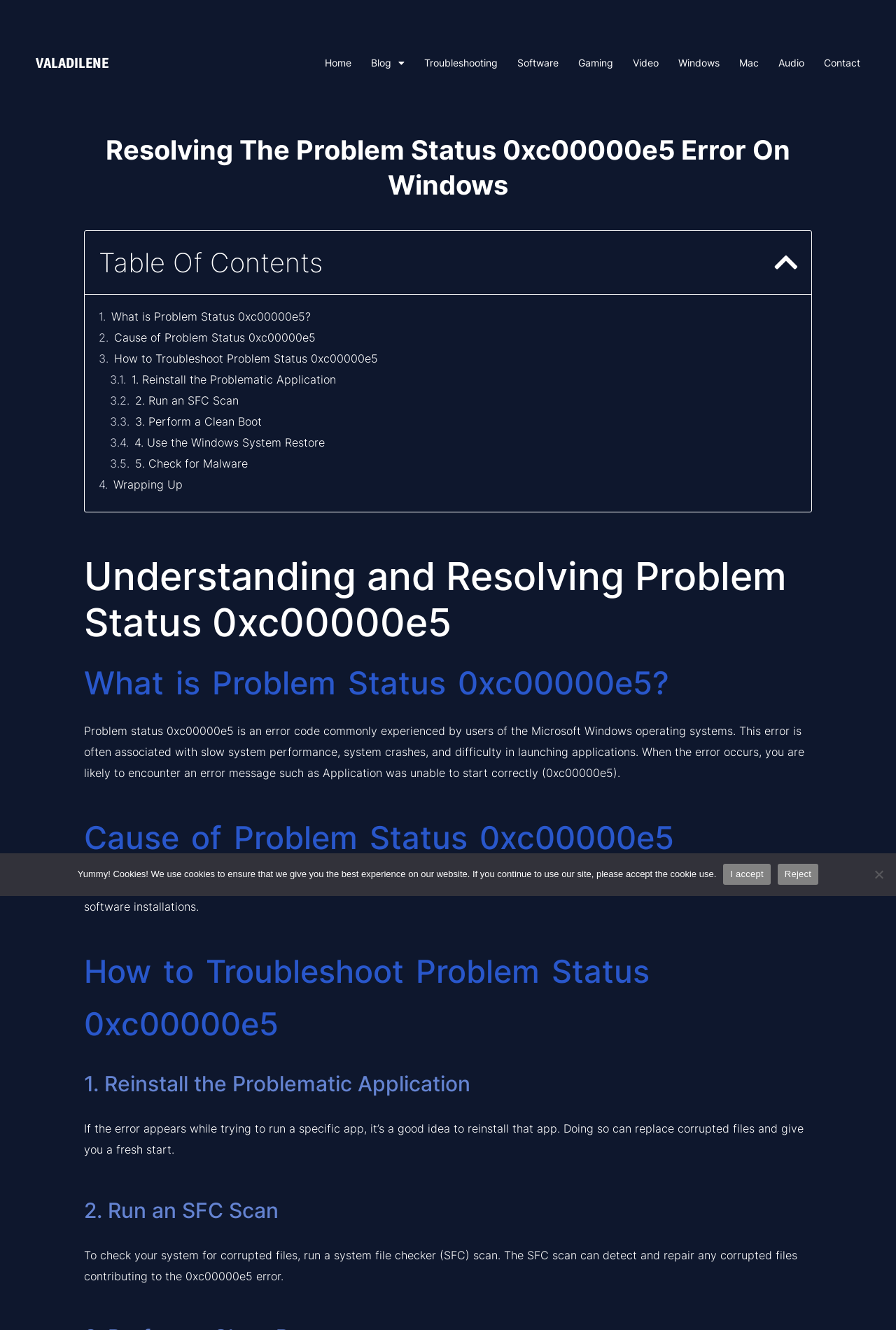What is a possible cause of the 0xc00000e5 error?
Could you answer the question with a detailed and thorough explanation?

The webpage mentions that the root cause of the 0xc00000e5 error often points to issues with the system registry, corrupted files, malware attacks, or even incorrect software installations. Malware attacks are one of the possible causes of this error.